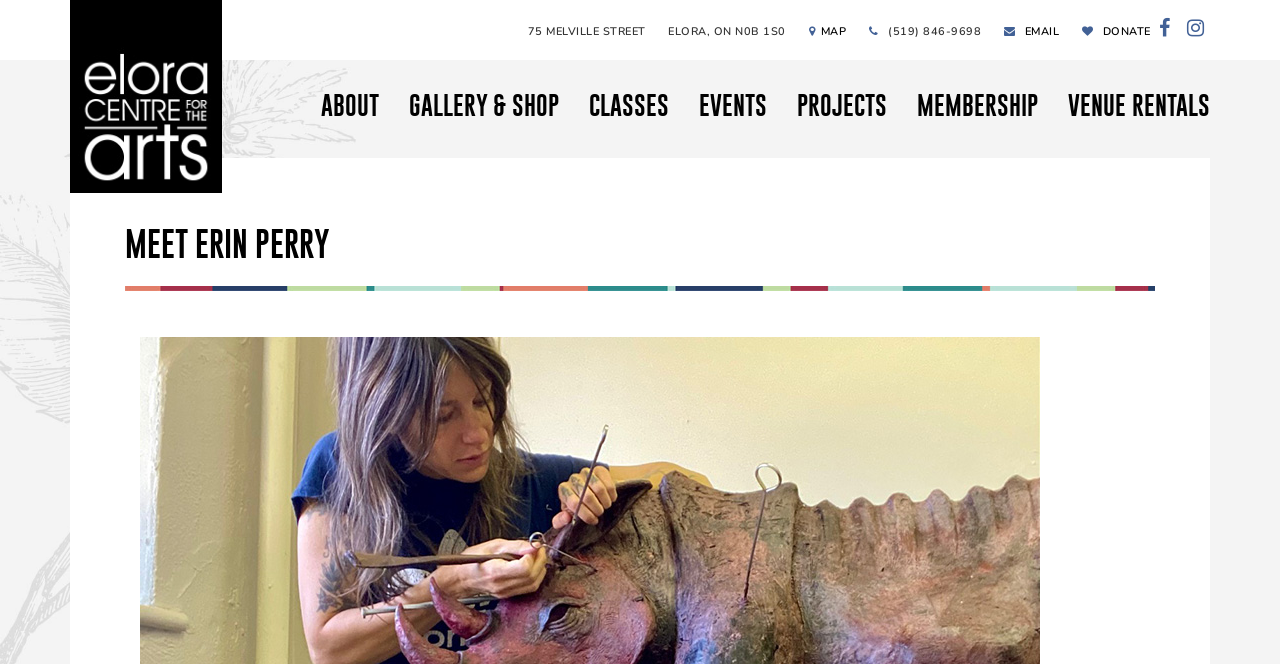Pinpoint the bounding box coordinates of the clickable area necessary to execute the following instruction: "view map". The coordinates should be given as four float numbers between 0 and 1, namely [left, top, right, bottom].

[0.632, 0.036, 0.661, 0.059]